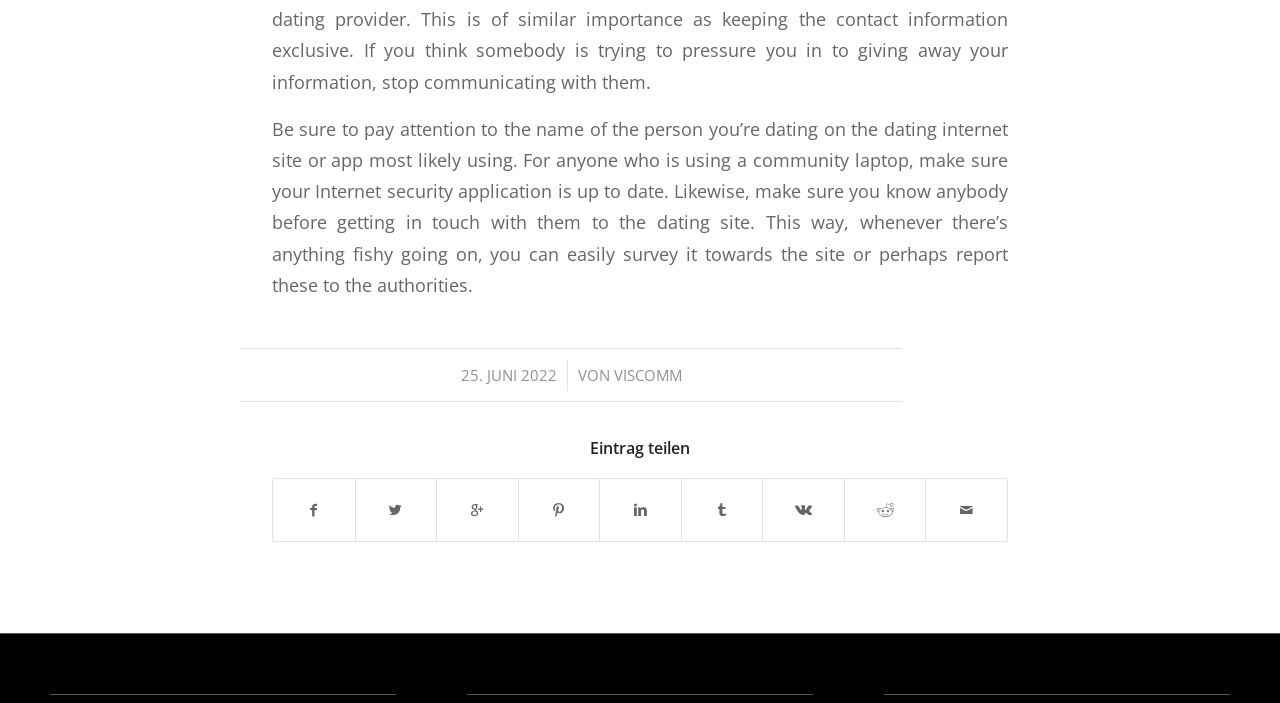What is the date of the article?
Refer to the image and respond with a one-word or short-phrase answer.

25. JUNI 2022